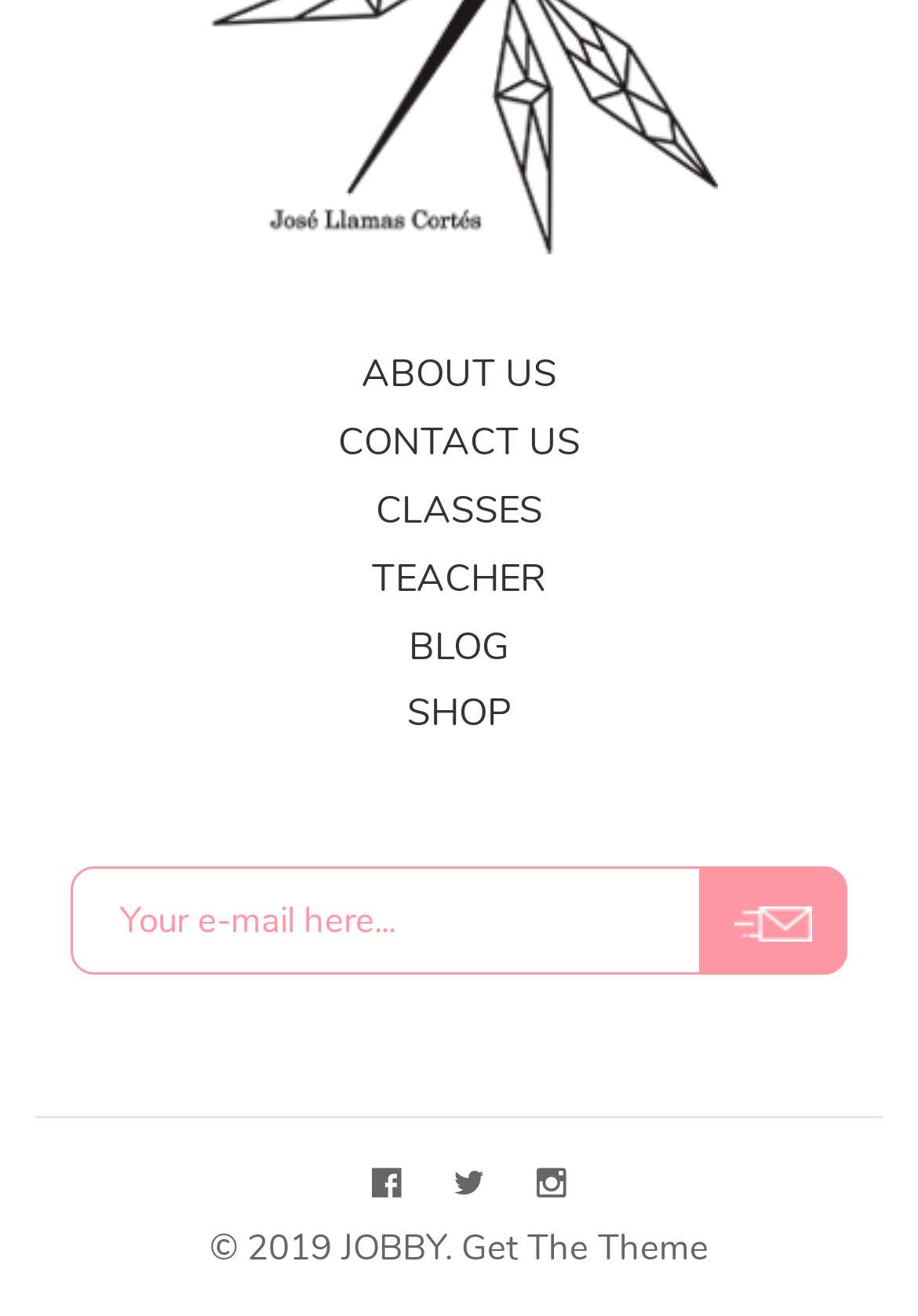Provide the bounding box coordinates for the UI element described in this sentence: "name="email-footer" placeholder="Your e-mail here..."". The coordinates should be four float values between 0 and 1, i.e., [left, top, right, bottom].

[0.077, 0.659, 0.923, 0.741]